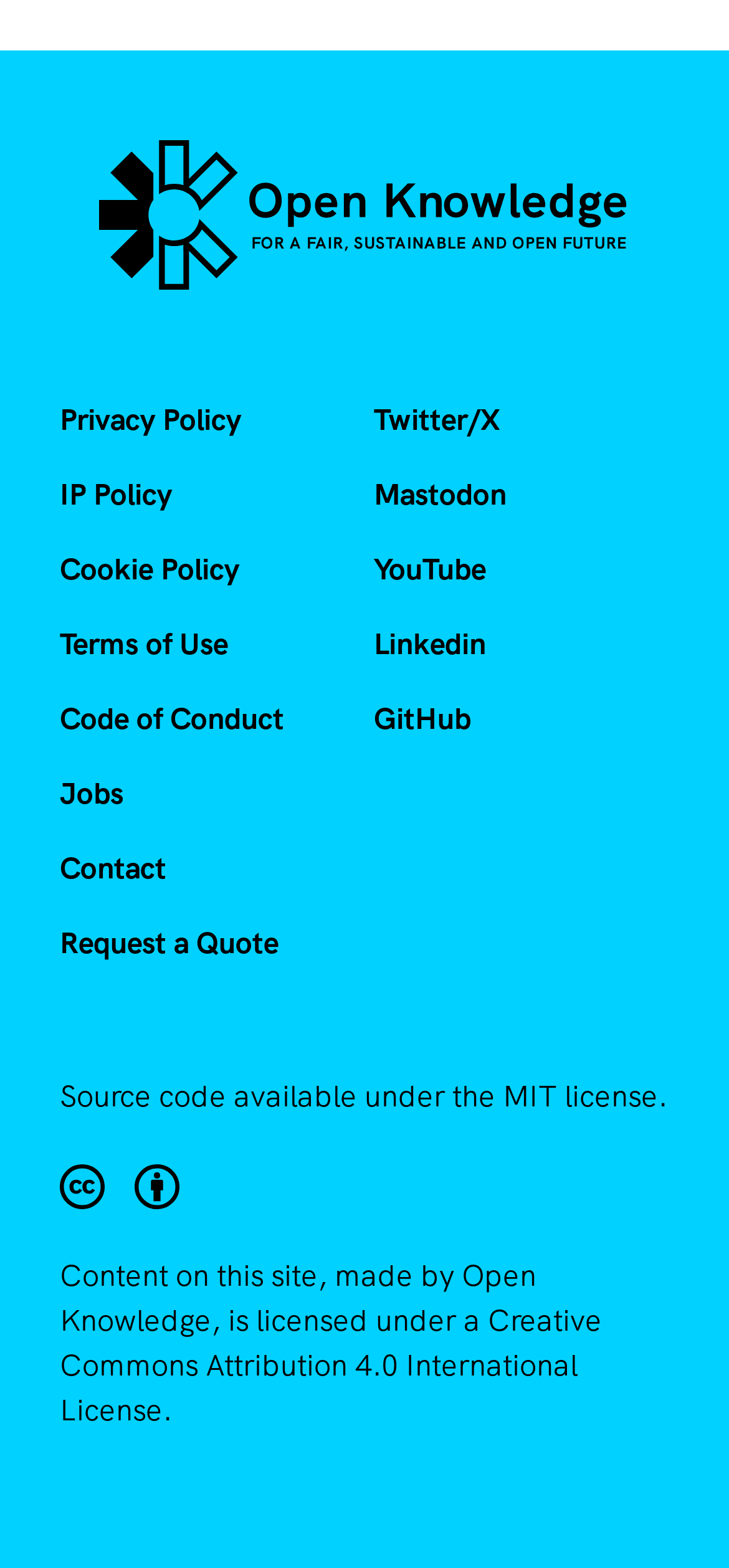Locate the bounding box coordinates of the clickable region necessary to complete the following instruction: "Check out GitHub". Provide the coordinates in the format of four float numbers between 0 and 1, i.e., [left, top, right, bottom].

[0.513, 0.445, 0.646, 0.47]